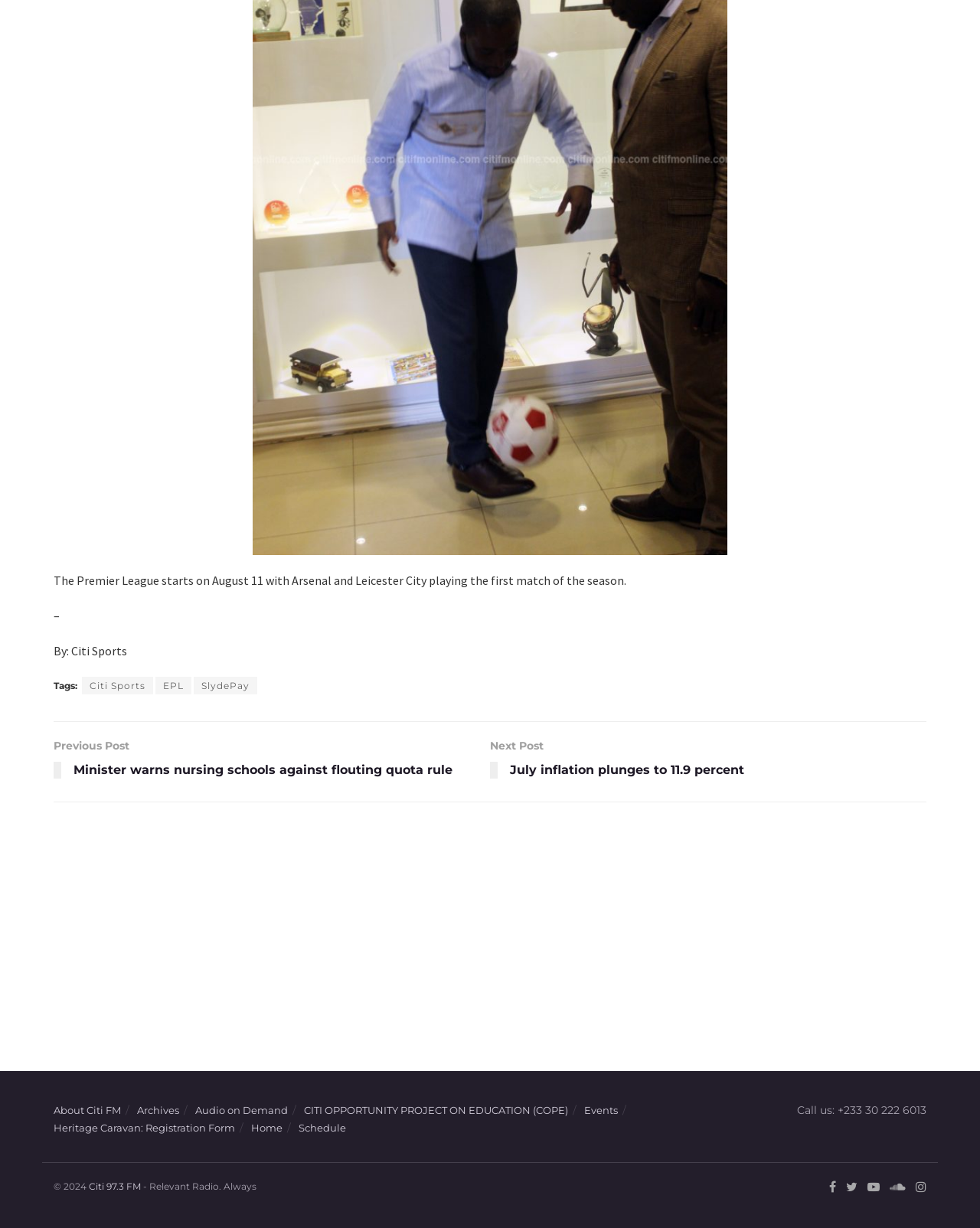Determine the bounding box coordinates of the clickable area required to perform the following instruction: "Learn more about 'Android'". The coordinates should be represented as four float numbers between 0 and 1: [left, top, right, bottom].

None